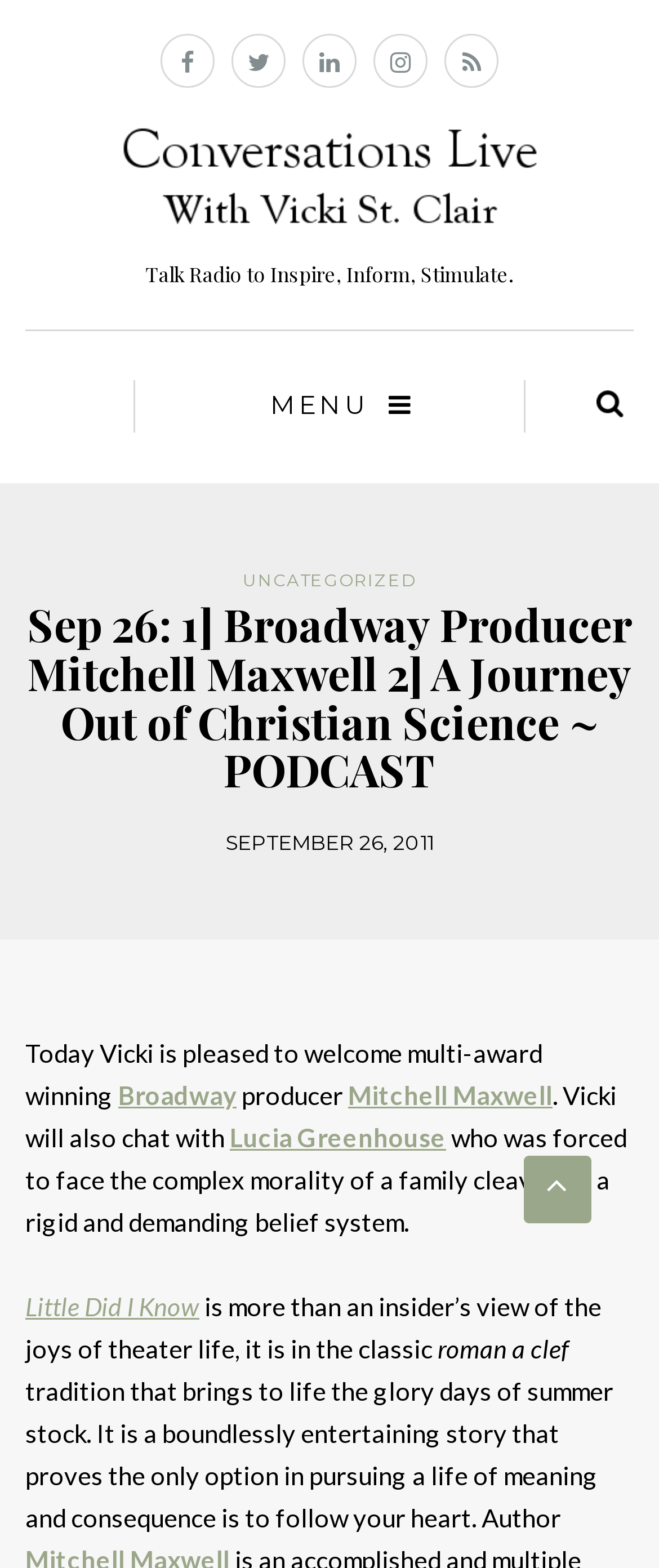Please give a concise answer to this question using a single word or phrase: 
What is the name of the podcast?

CONVERSATIONS LIVE with VICKI ST. CLAIR